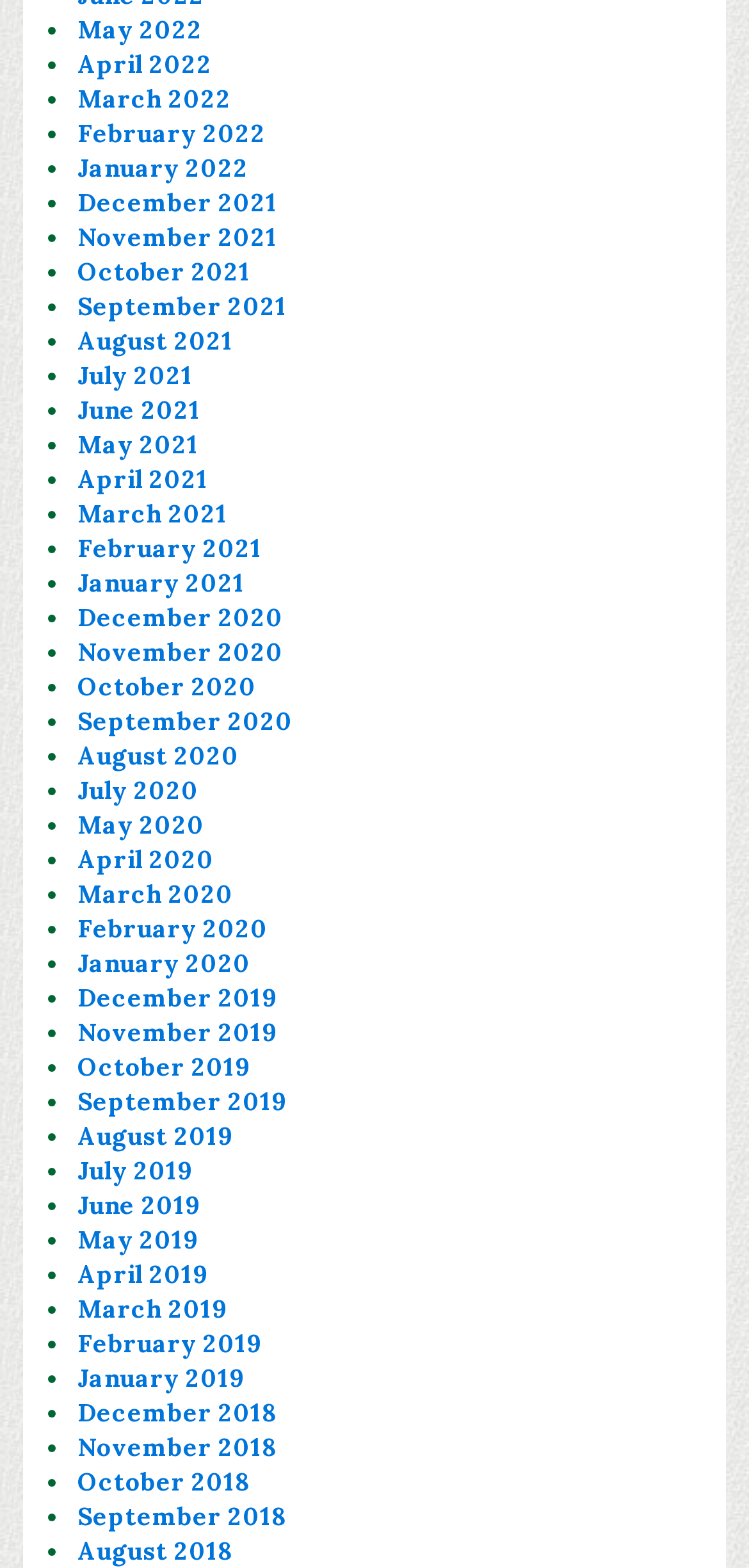Please determine the bounding box coordinates of the area that needs to be clicked to complete this task: 'View May 2022'. The coordinates must be four float numbers between 0 and 1, formatted as [left, top, right, bottom].

[0.103, 0.009, 0.27, 0.029]